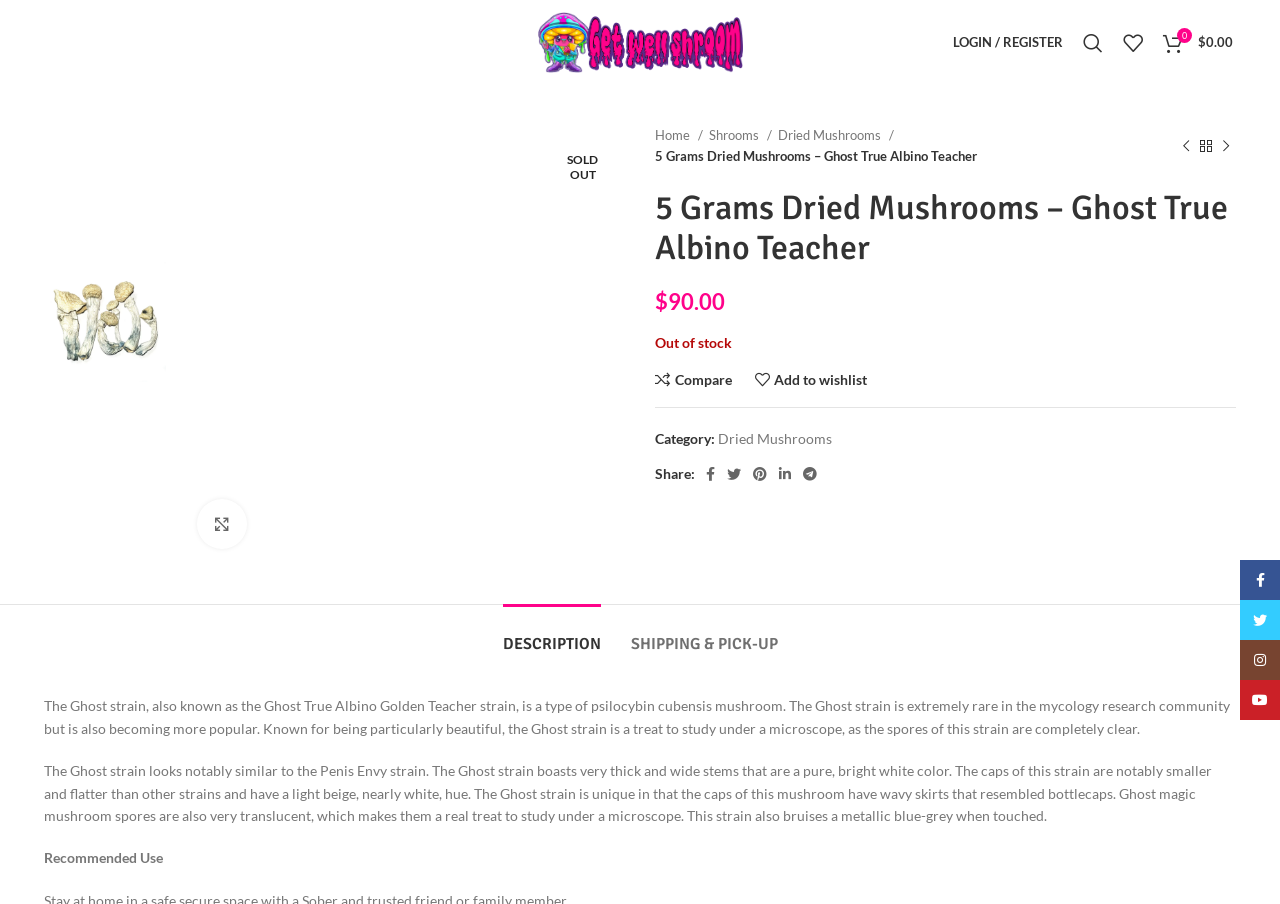Pinpoint the bounding box coordinates of the element you need to click to execute the following instruction: "View product details". The bounding box should be represented by four float numbers between 0 and 1, in the format [left, top, right, bottom].

[0.154, 0.552, 0.193, 0.608]